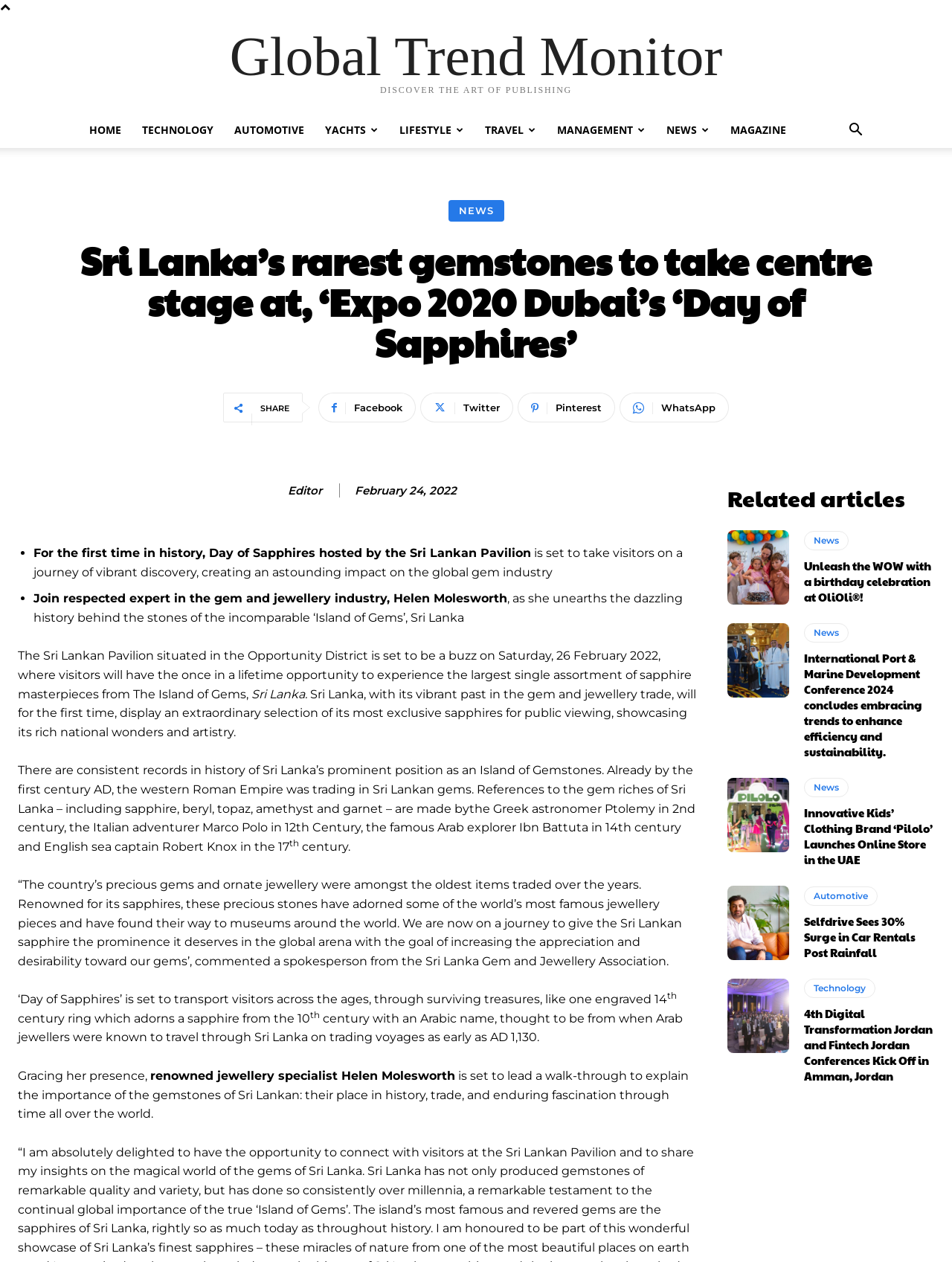Provide a brief response to the question below using a single word or phrase: 
Who is the expert mentioned in the article?

Helen Molesworth